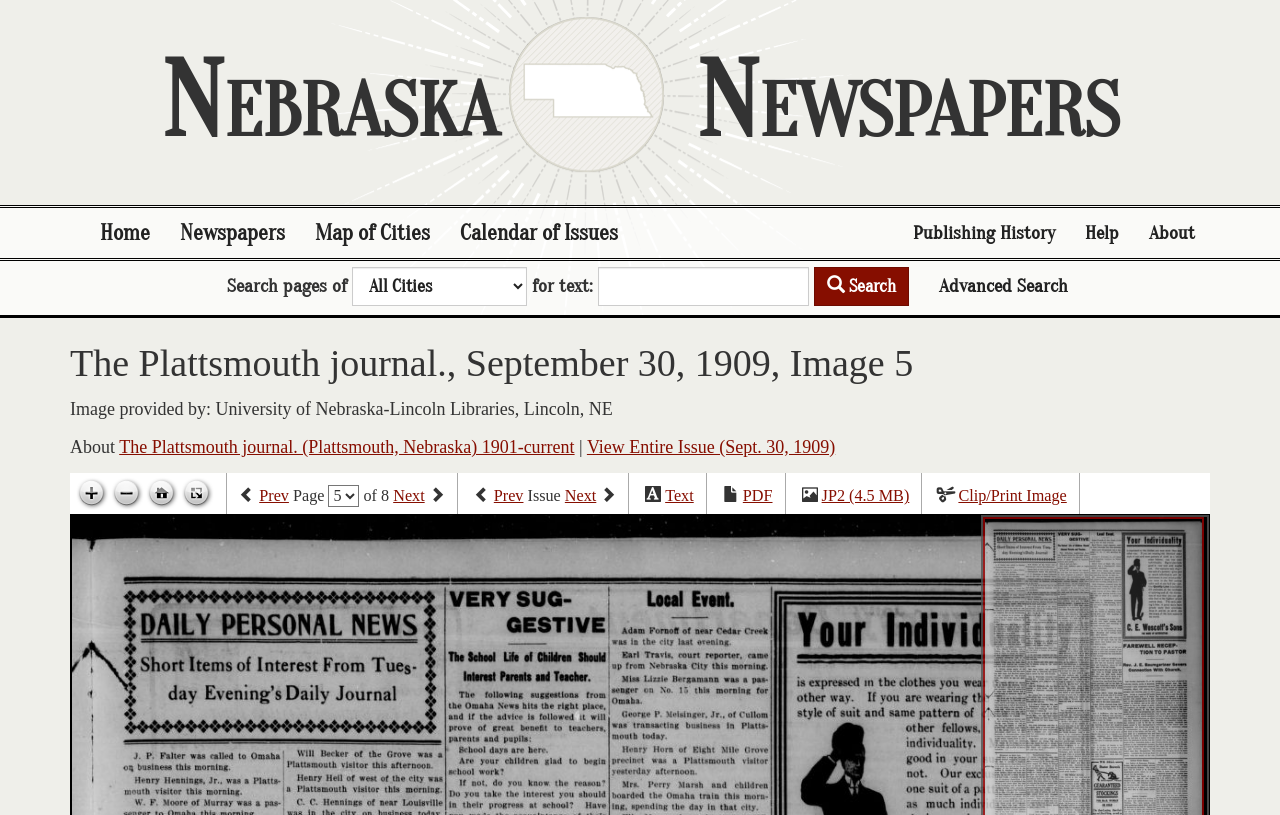Identify the bounding box coordinates of the clickable region to carry out the given instruction: "Go to home page".

[0.066, 0.255, 0.129, 0.317]